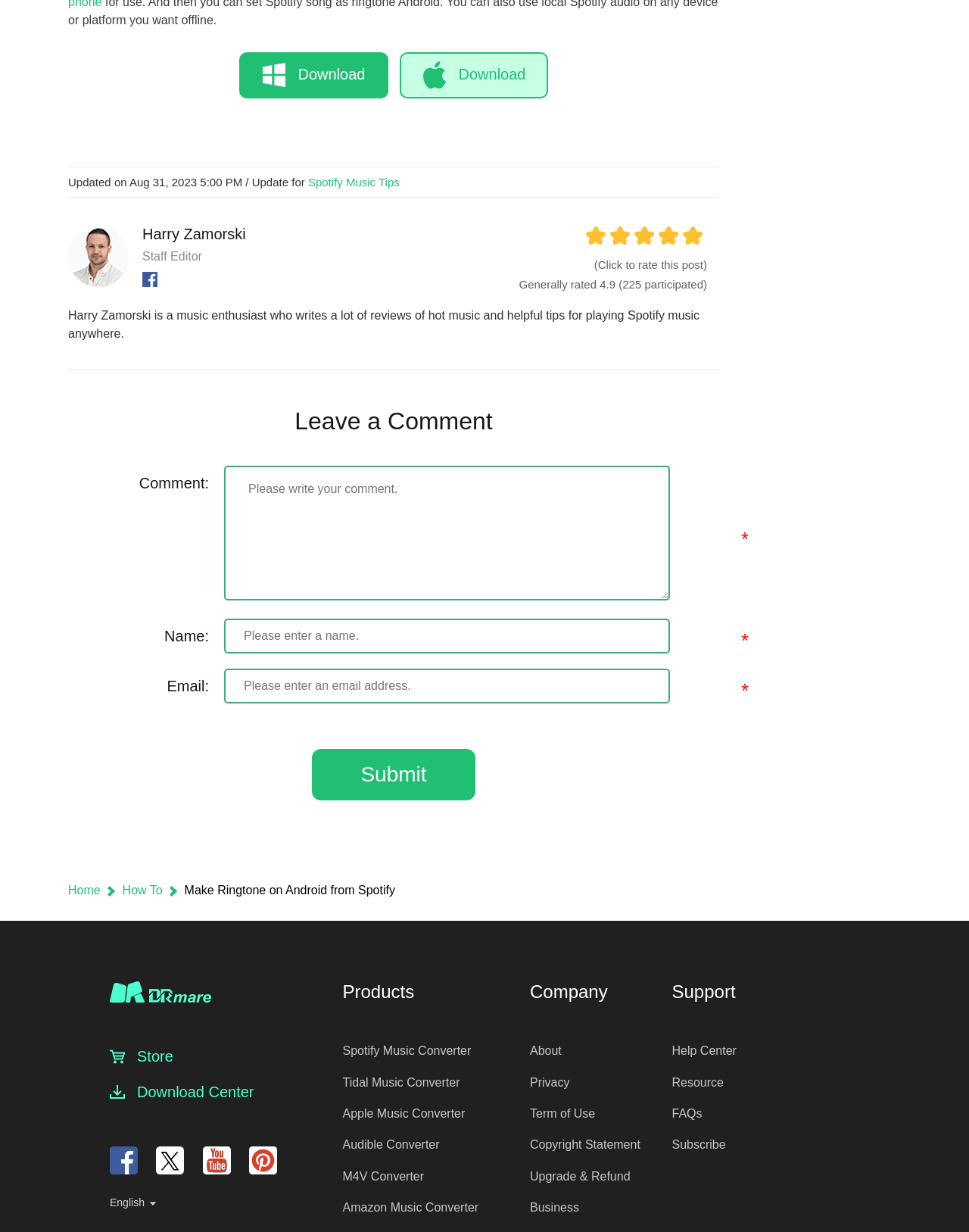How can users leave a comment?
Using the image, answer in one word or phrase.

By filling out the comment form